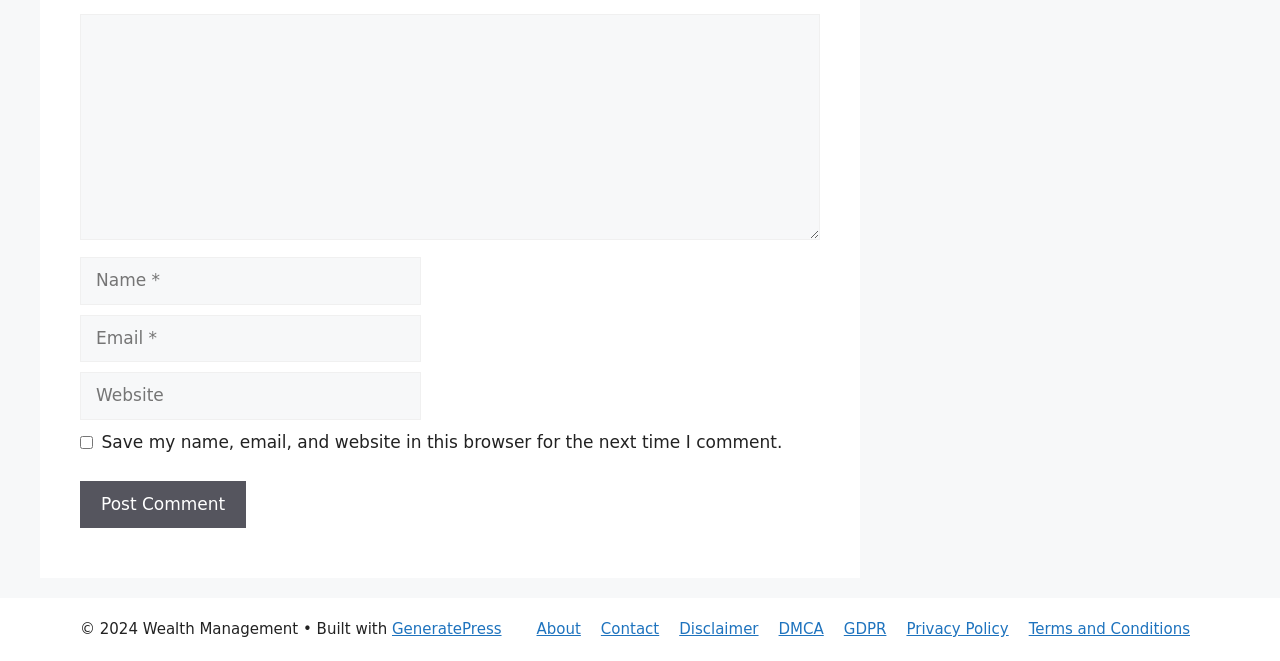Utilize the information from the image to answer the question in detail:
Is the checkbox 'Save my name, email, and website in this browser for the next time I comment.' checked by default?

The checkbox 'Save my name, email, and website in this browser for the next time I comment.' is indicated by the checkbox element with bounding box coordinates [0.062, 0.66, 0.073, 0.679]. The 'checked' attribute of this element is 'false', which means it is not checked by default.